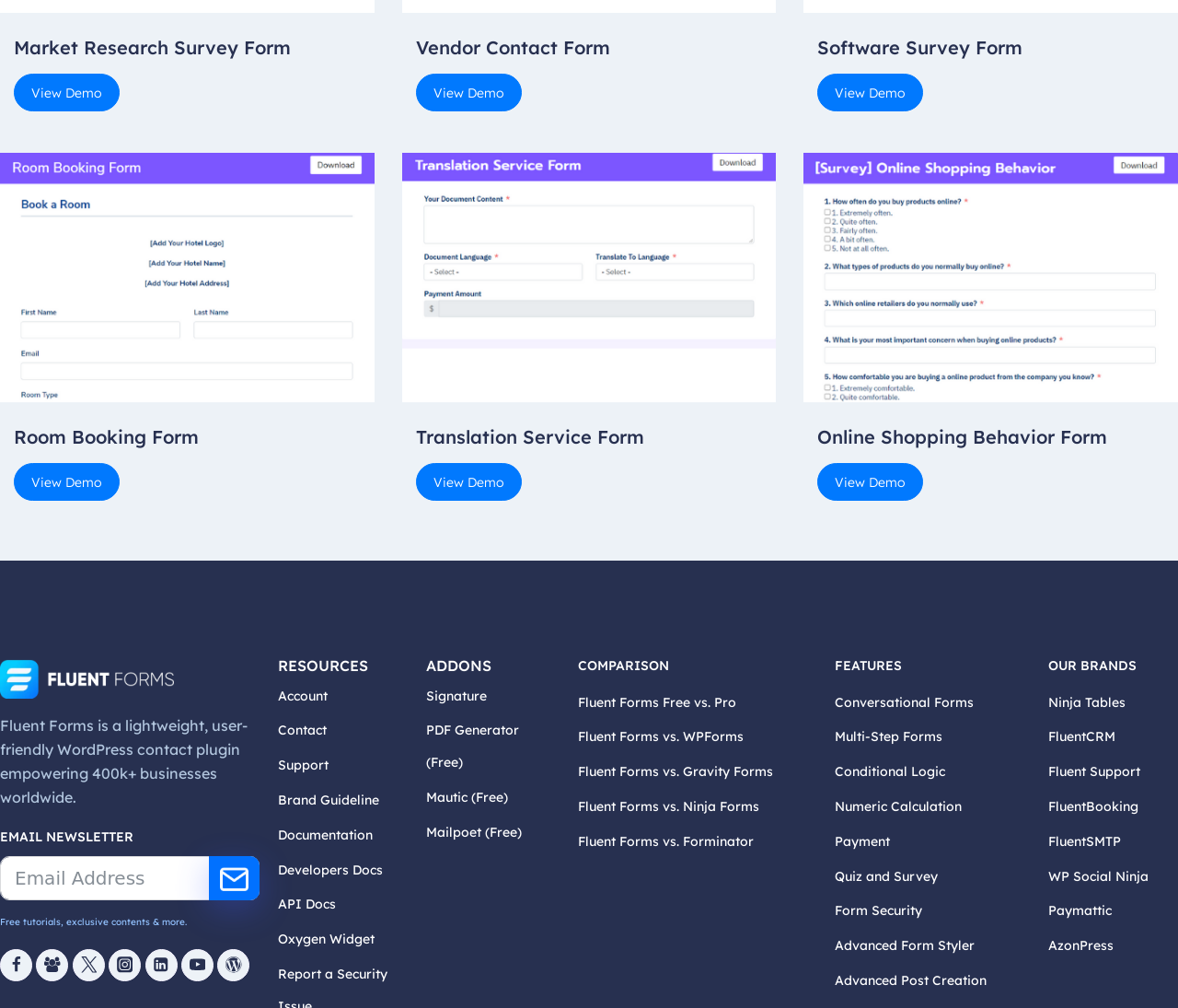Locate the bounding box coordinates of the region to be clicked to comply with the following instruction: "View Demo Room Booking Form". The coordinates must be four float numbers between 0 and 1, in the form [left, top, right, bottom].

[0.012, 0.46, 0.102, 0.497]